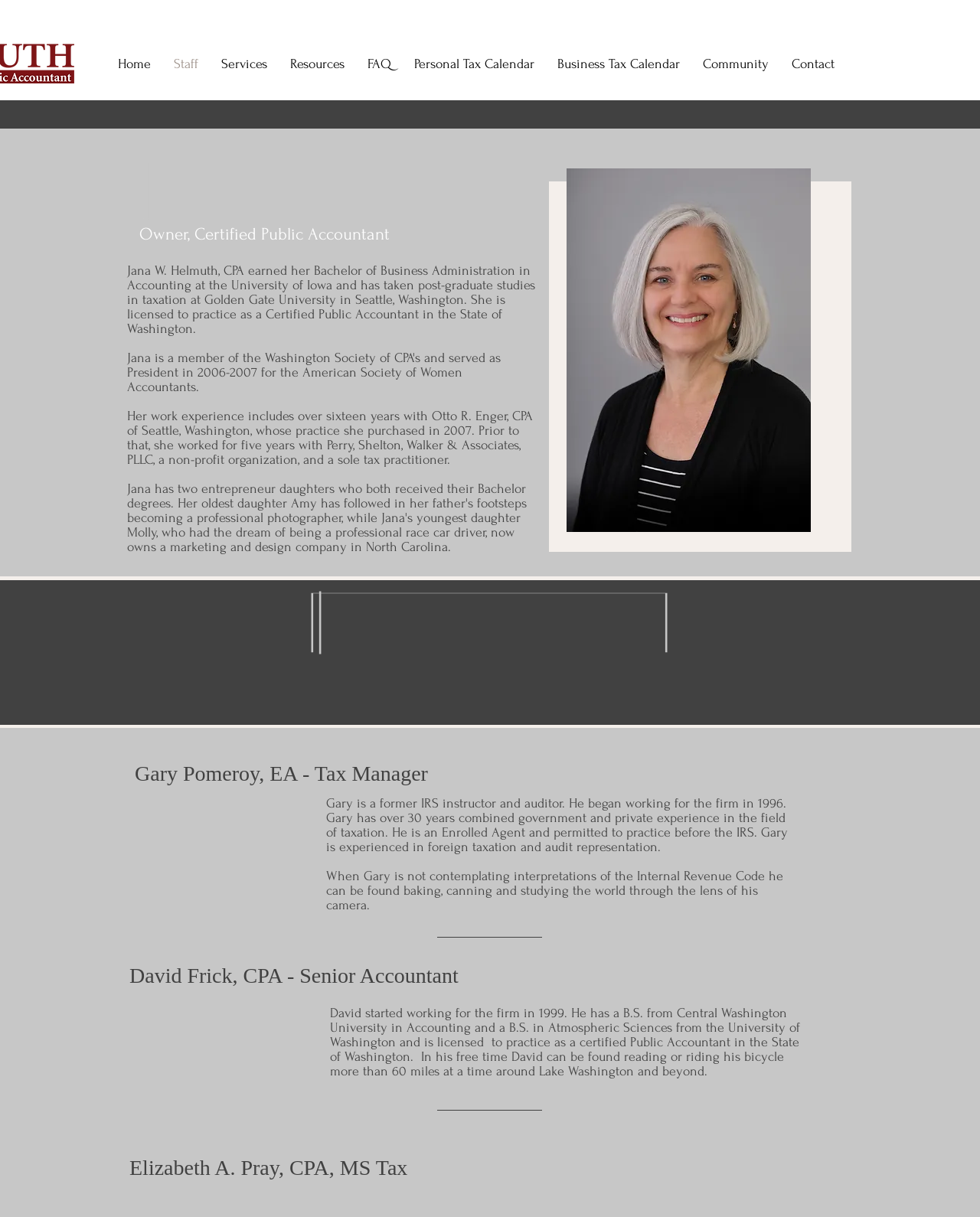Respond with a single word or short phrase to the following question: 
What is Jana Helmuth's profession?

Certified Public Accountant